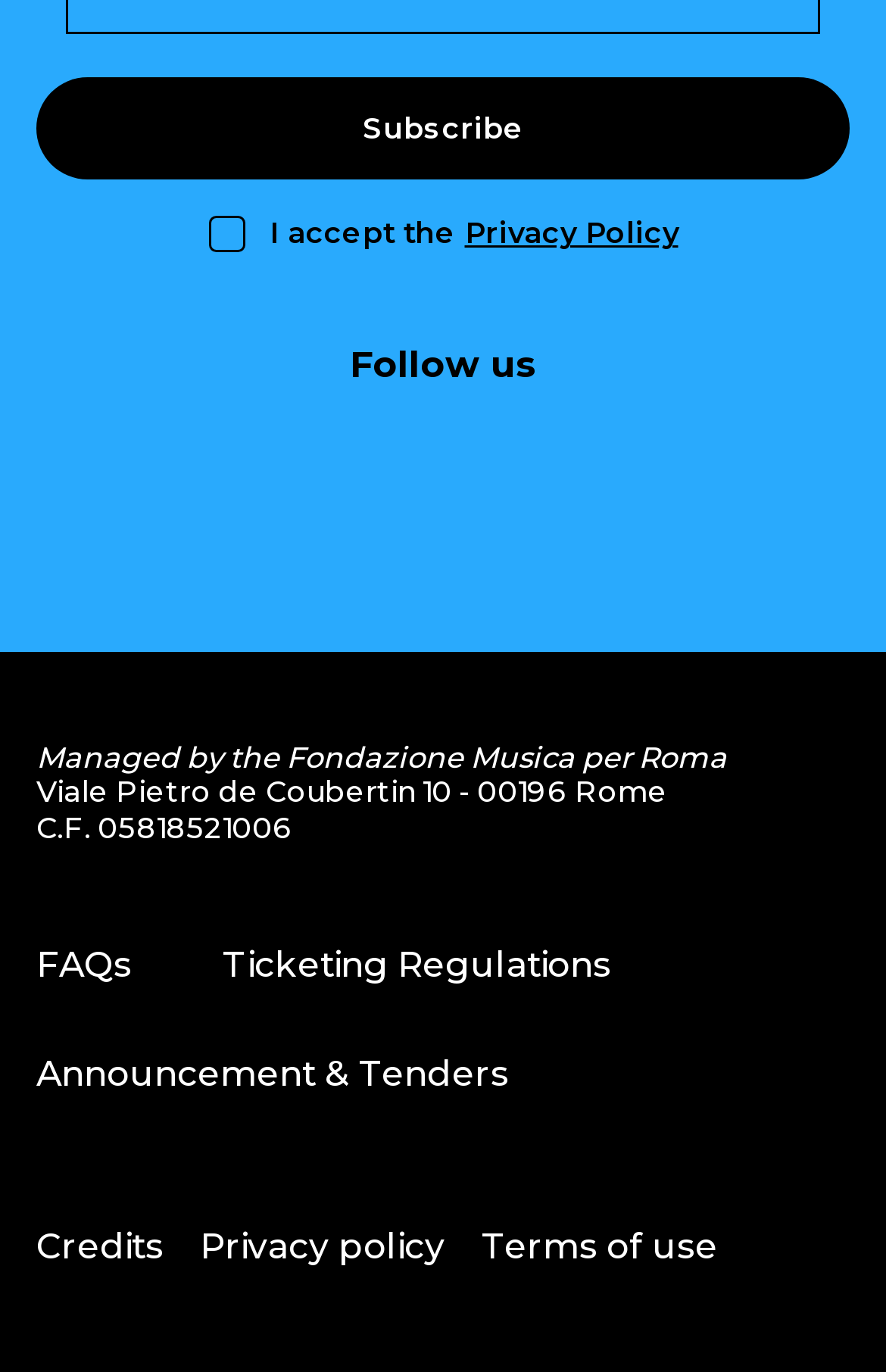What is the address of the Fondazione Musica per Roma?
By examining the image, provide a one-word or phrase answer.

Viale Pietro de Coubertin 10 - 00196 Rome